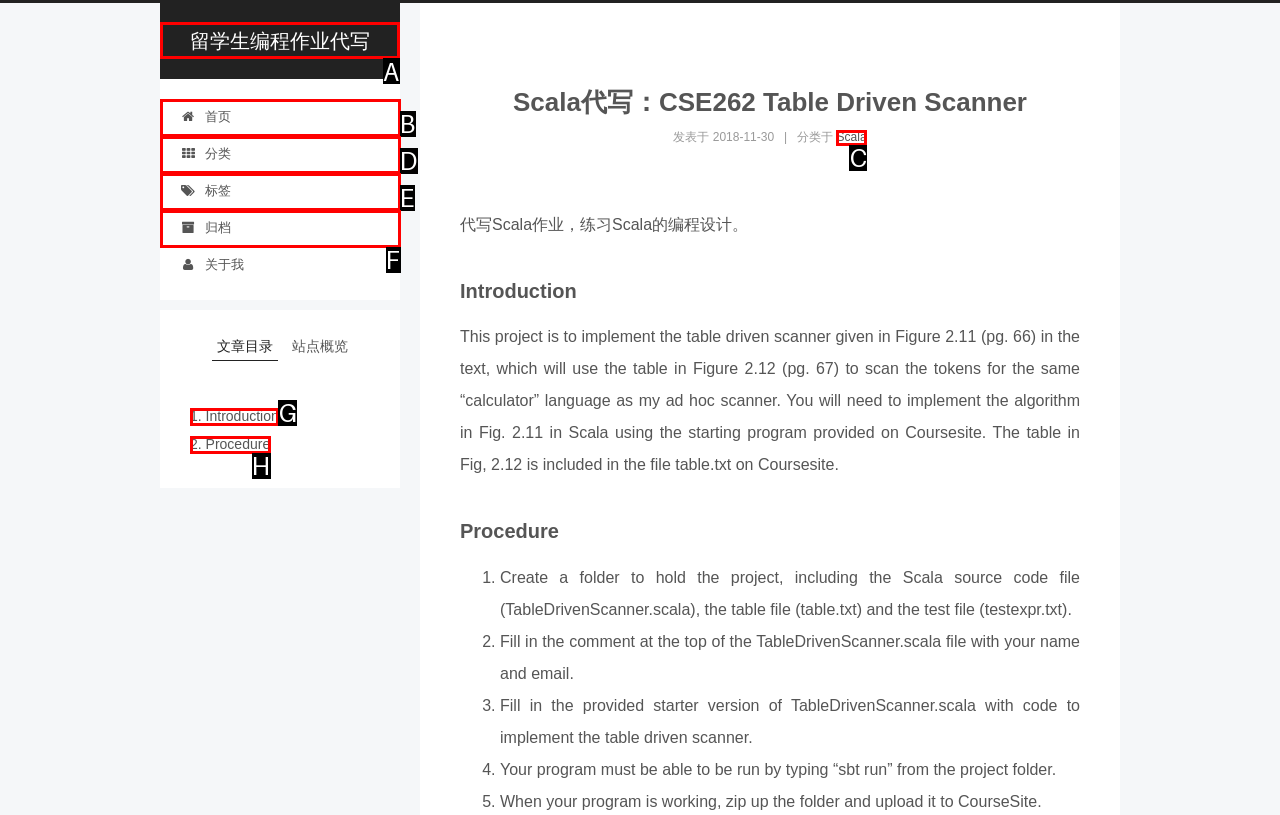Which option should be clicked to complete this task: Make srikumar as your homepage
Reply with the letter of the correct choice from the given choices.

None